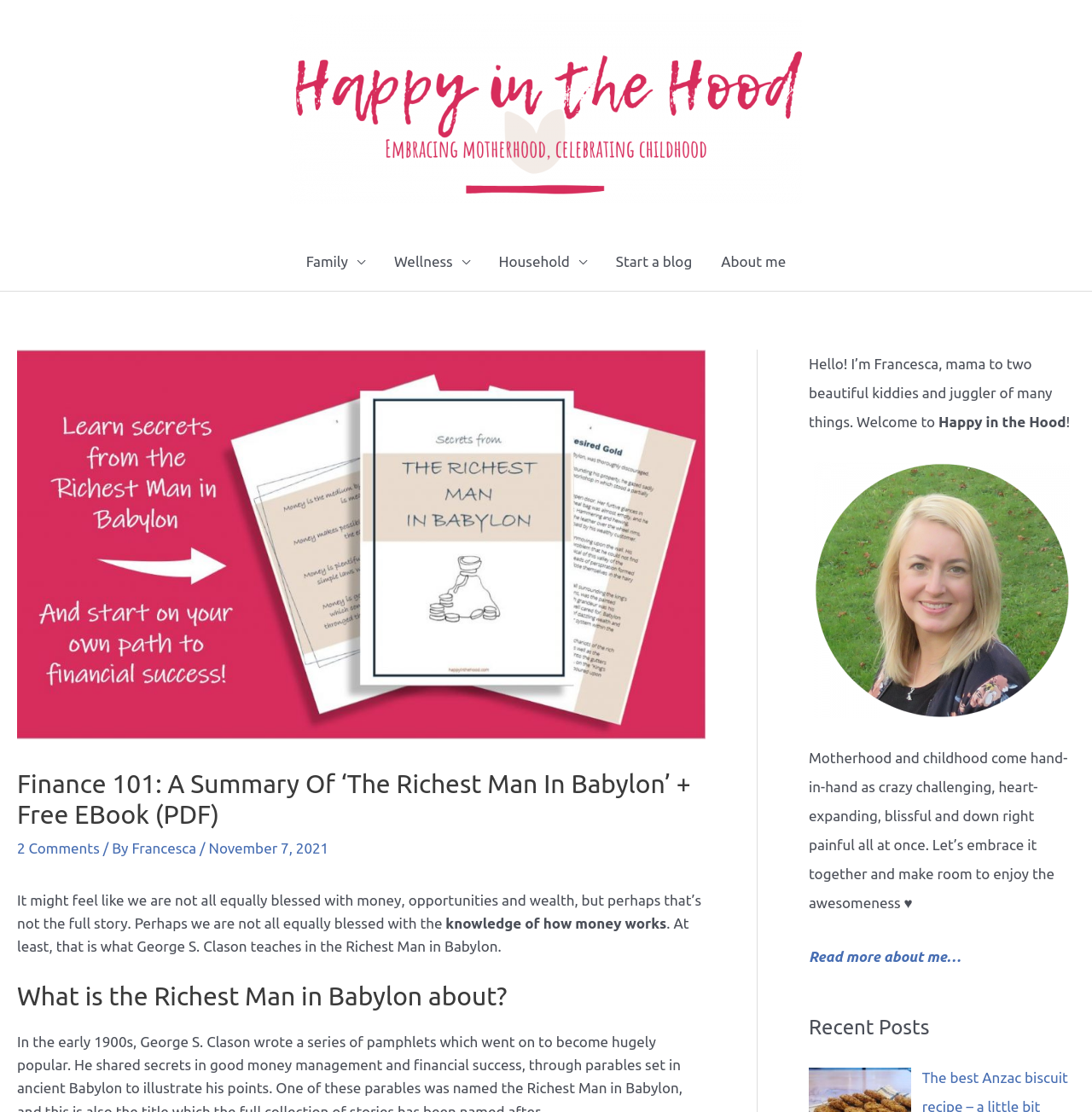Who is the author of the blog?
Please provide a single word or phrase in response based on the screenshot.

Francesca